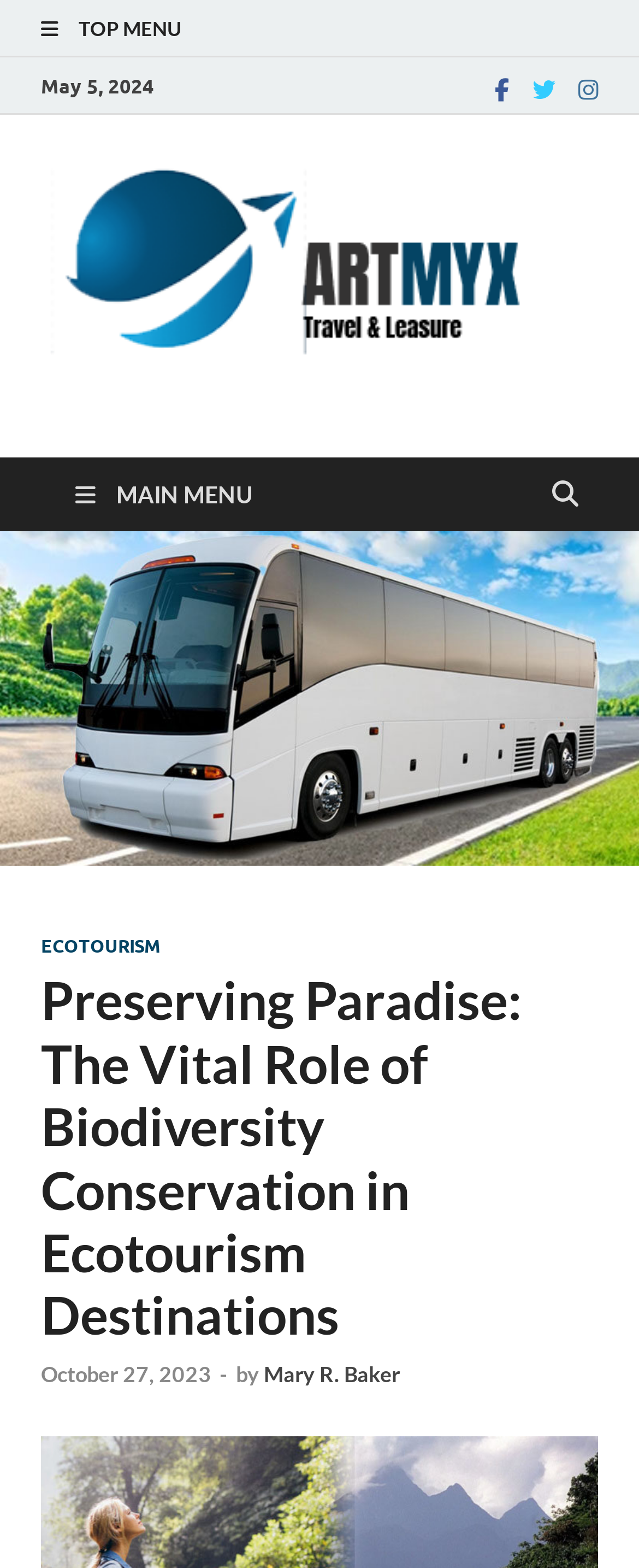Can you find the bounding box coordinates for the element to click on to achieve the instruction: "Go to the Artmyx homepage"?

[0.103, 0.256, 0.444, 0.305]